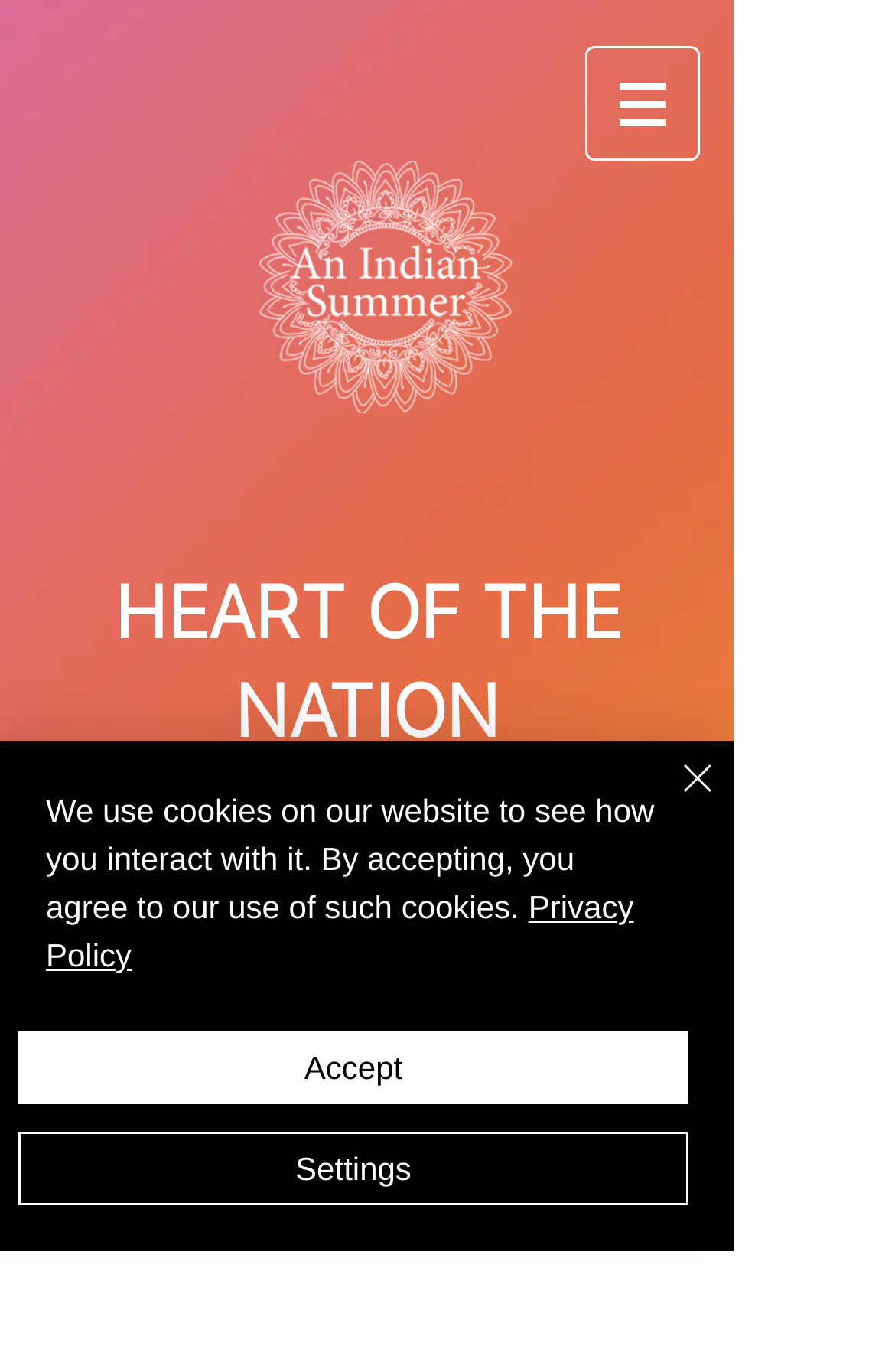Respond with a single word or short phrase to the following question: 
Where is the event taking place?

Leicester Museum and Art Gallery